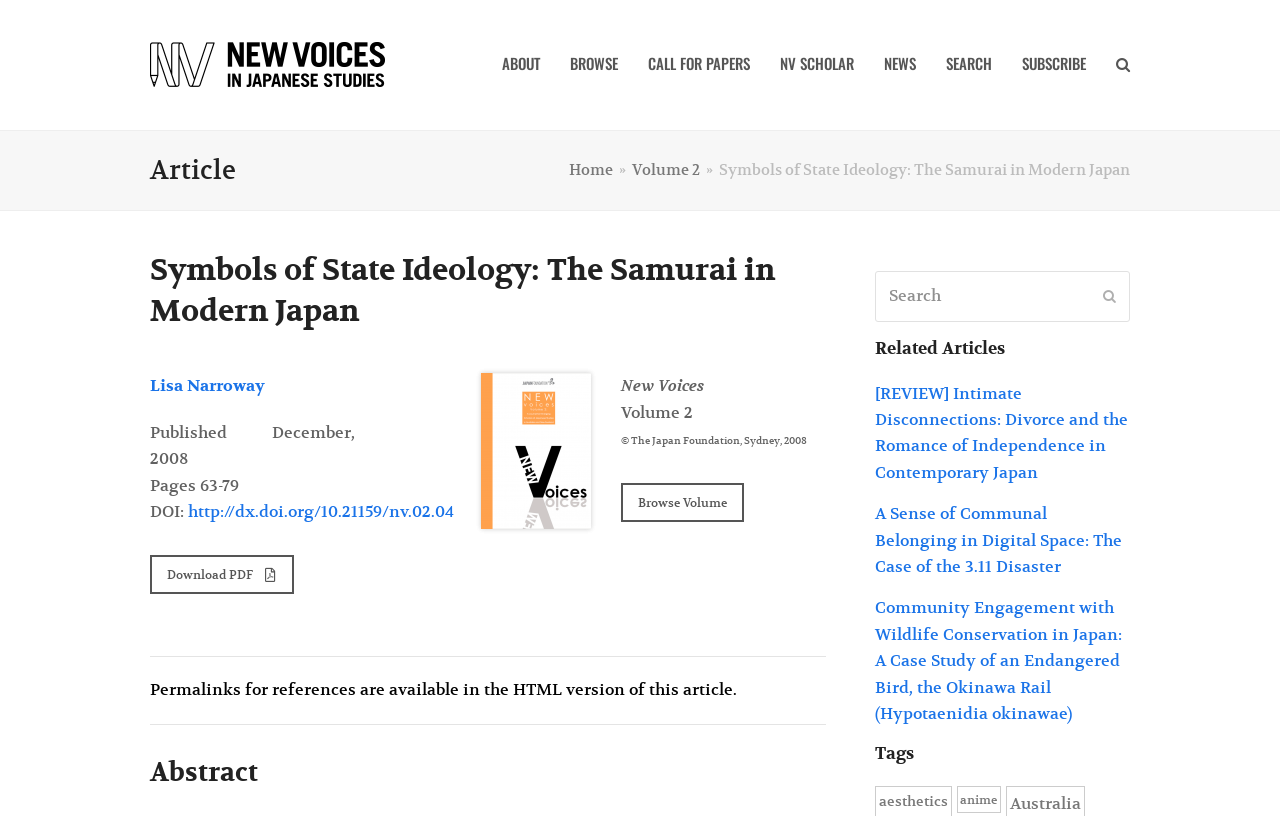Identify and provide the text content of the webpage's primary headline.

Symbols of State Ideology: The Samurai in Modern Japan